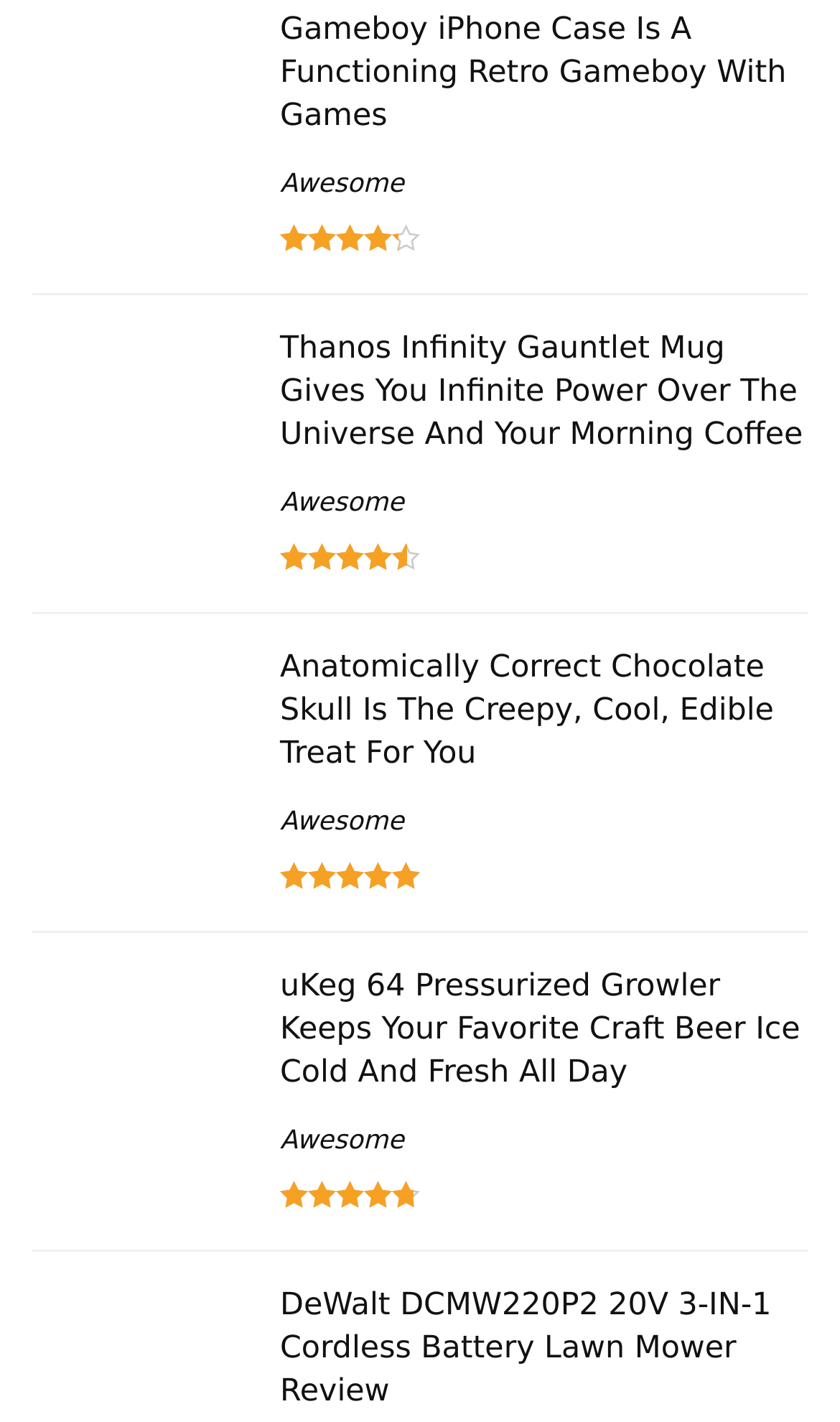Highlight the bounding box coordinates of the element you need to click to perform the following instruction: "Read the DeWalt DCMW220P2 20V 3-IN-1 Cordless Battery Lawn Mower Review."

[0.333, 0.906, 0.918, 0.991]